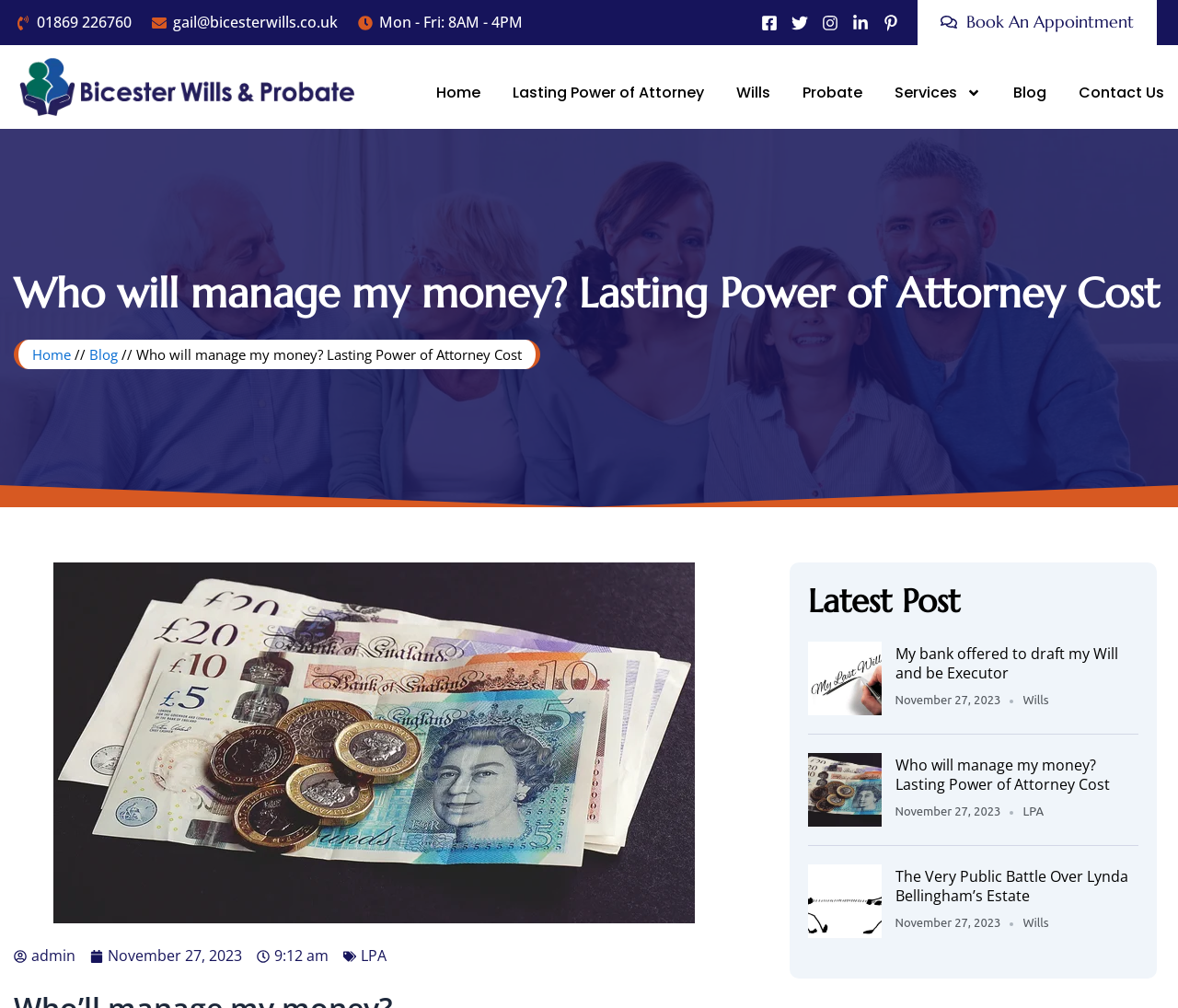Identify the bounding box coordinates of the specific part of the webpage to click to complete this instruction: "Send an email".

[0.127, 0.01, 0.287, 0.035]